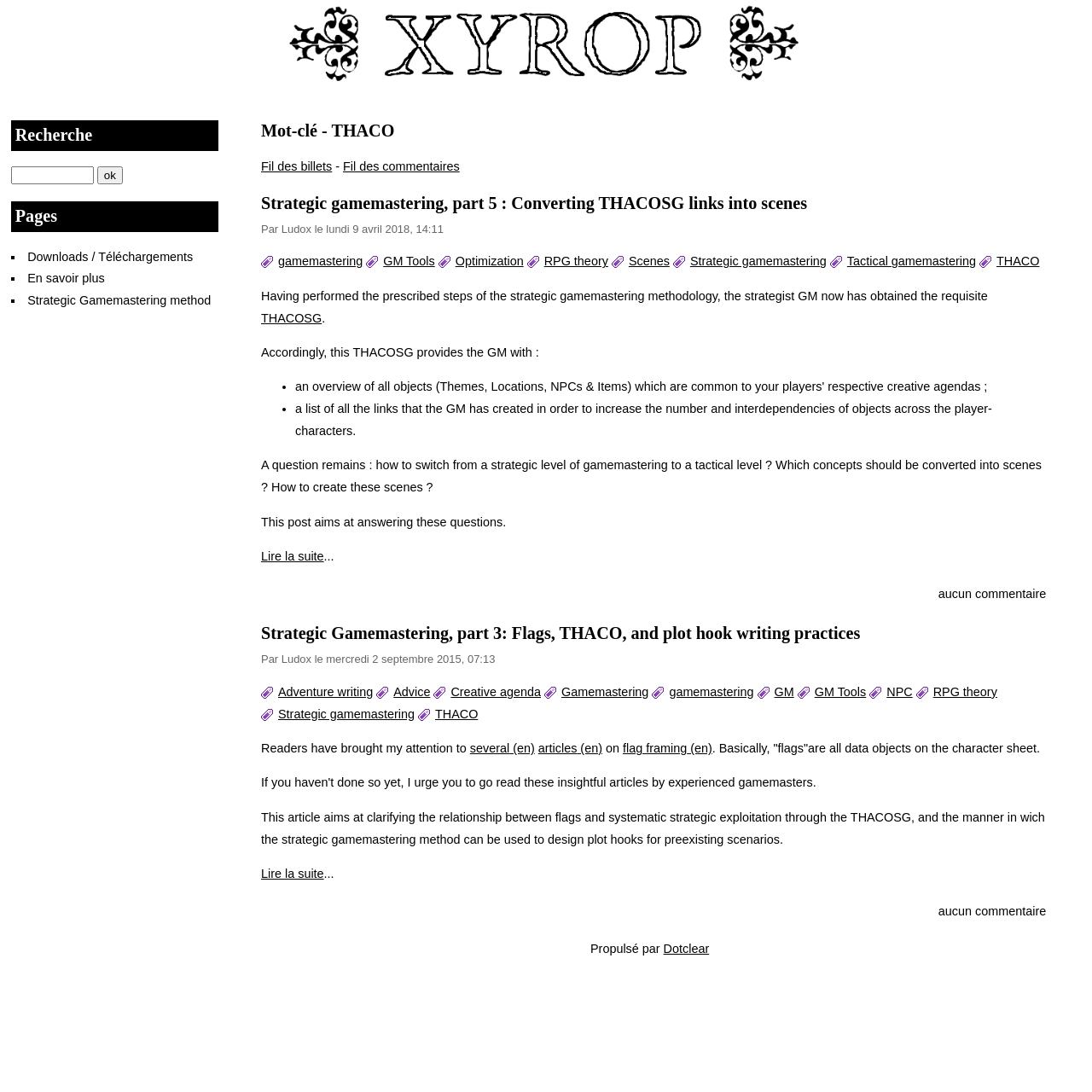Locate the bounding box coordinates of the element I should click to achieve the following instruction: "Click on the link 'THACO'".

[0.897, 0.233, 0.952, 0.246]